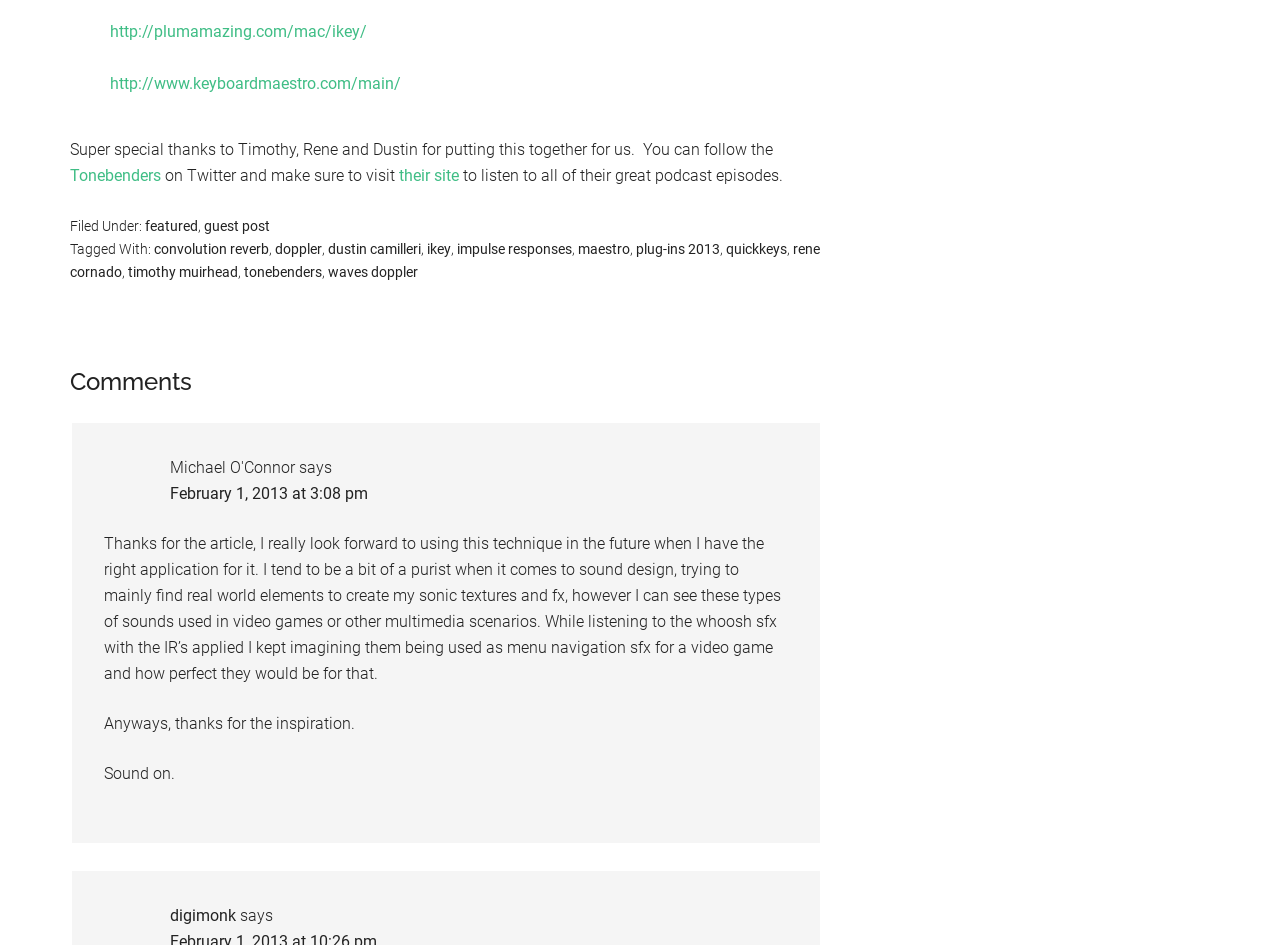Identify the bounding box coordinates of the area that should be clicked in order to complete the given instruction: "Check the comments section". The bounding box coordinates should be four float numbers between 0 and 1, i.e., [left, top, right, bottom].

[0.055, 0.389, 0.641, 0.42]